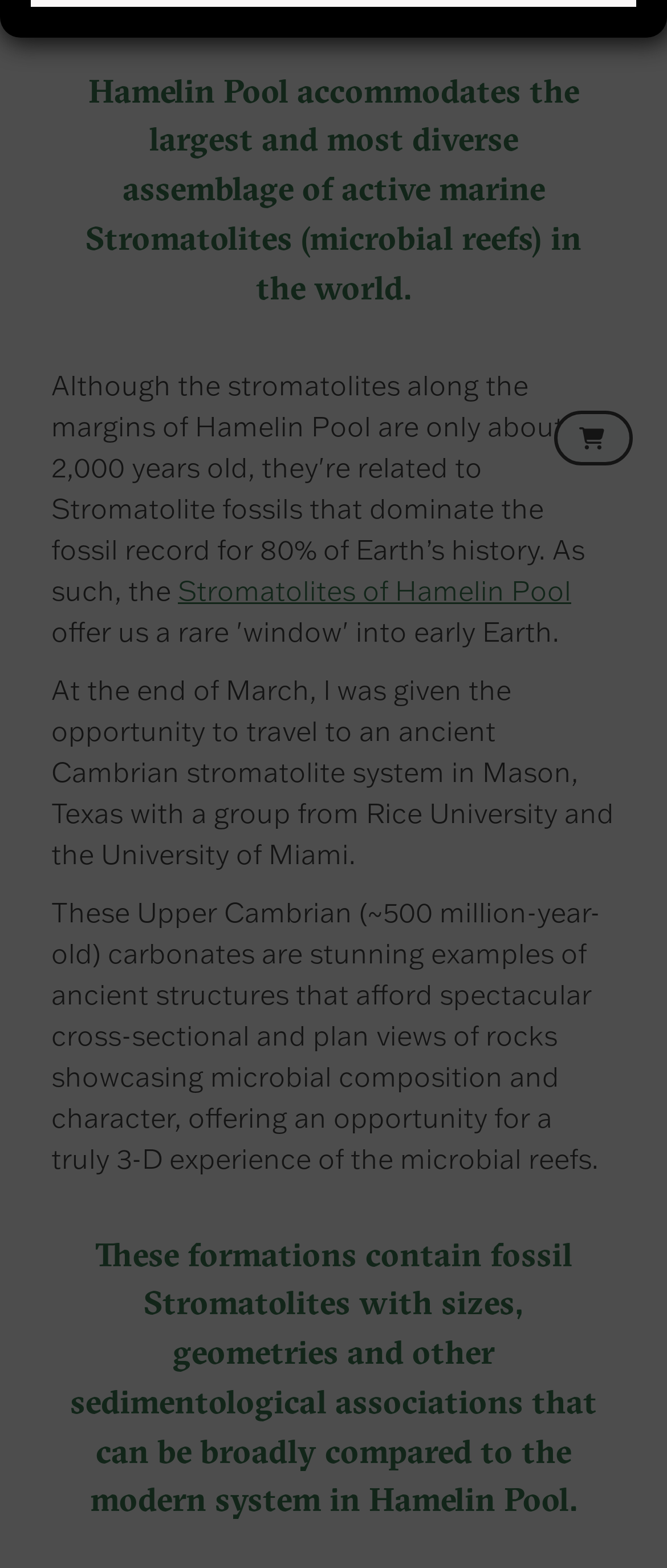Determine the bounding box coordinates for the UI element matching this description: "Priority landscapes".

[0.0, 0.096, 1.0, 0.161]